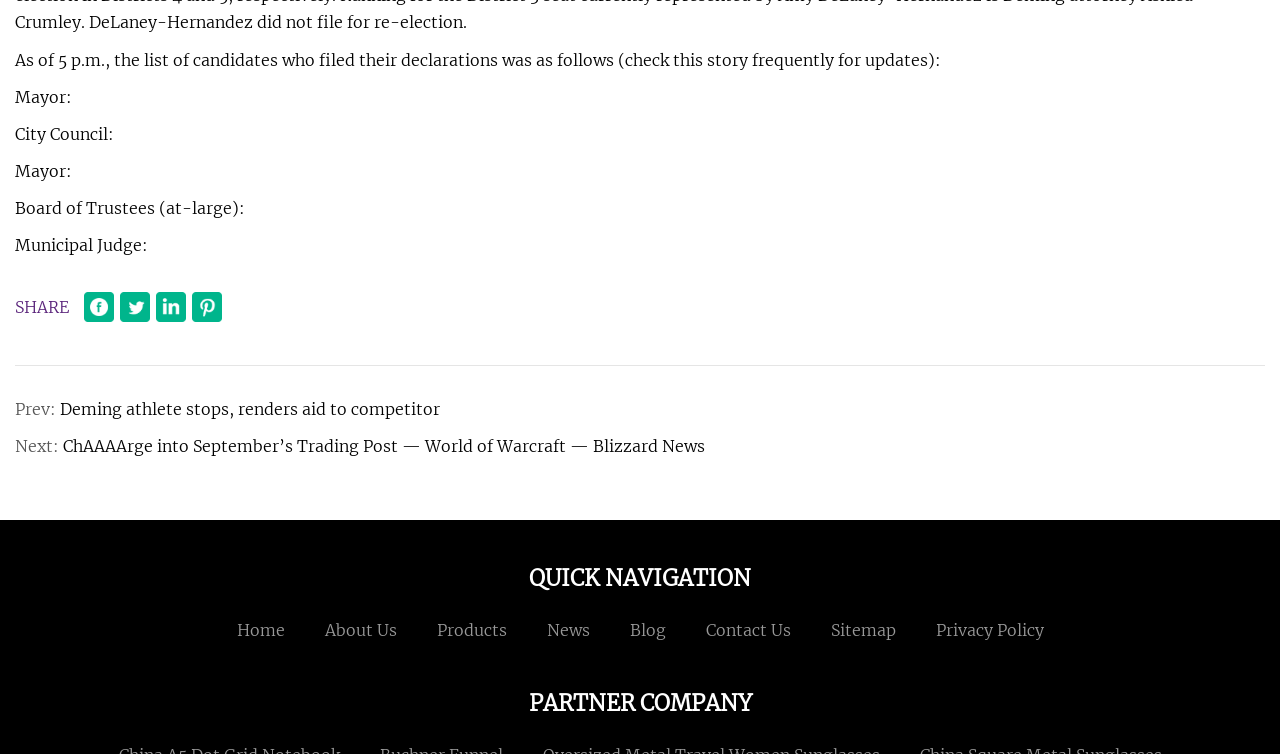Determine the bounding box coordinates of the area to click in order to meet this instruction: "View the blog".

[0.492, 0.823, 0.52, 0.849]